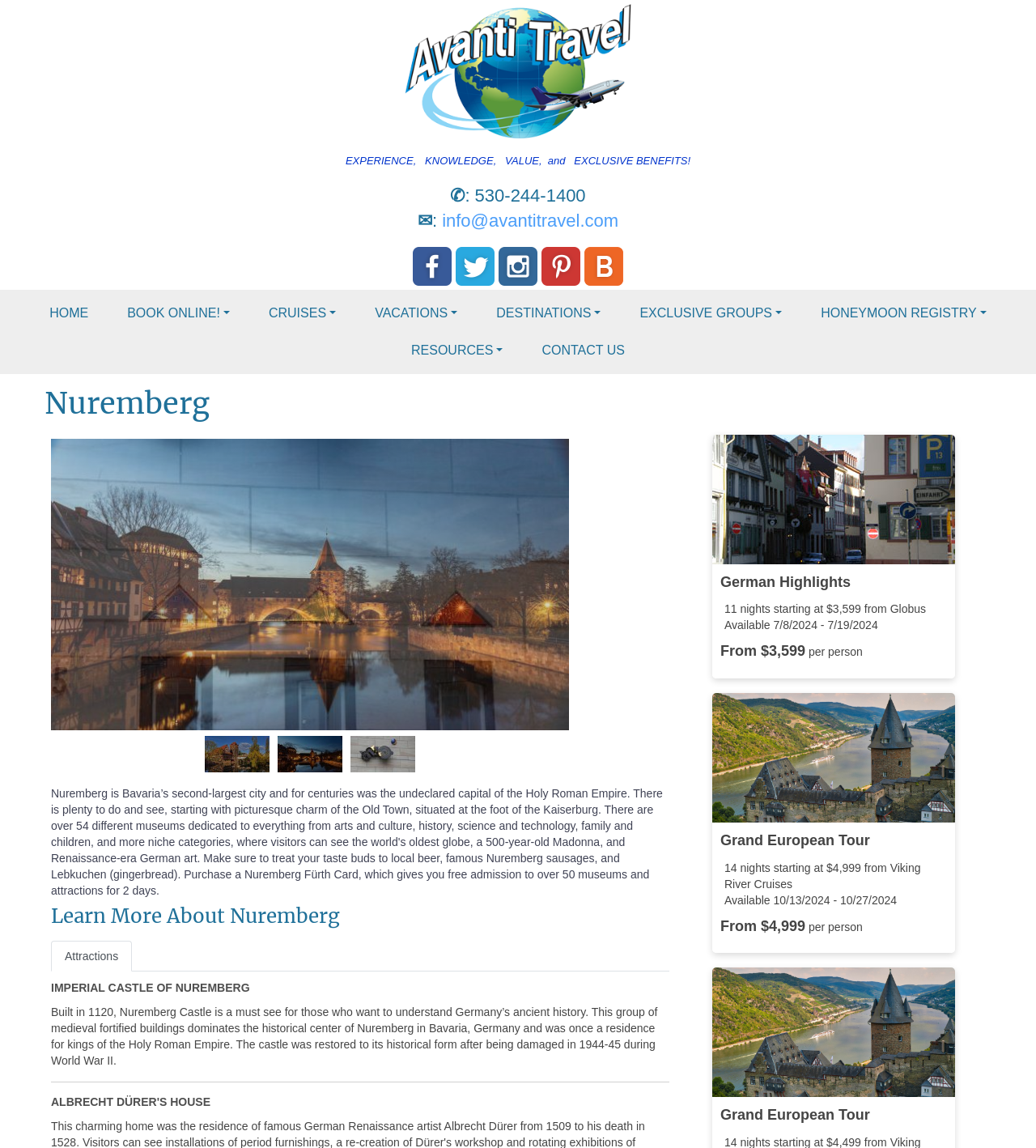Please identify the bounding box coordinates of the element's region that needs to be clicked to fulfill the following instruction: "Learn more about Nuremberg". The bounding box coordinates should consist of four float numbers between 0 and 1, i.e., [left, top, right, bottom].

[0.049, 0.788, 0.646, 0.809]